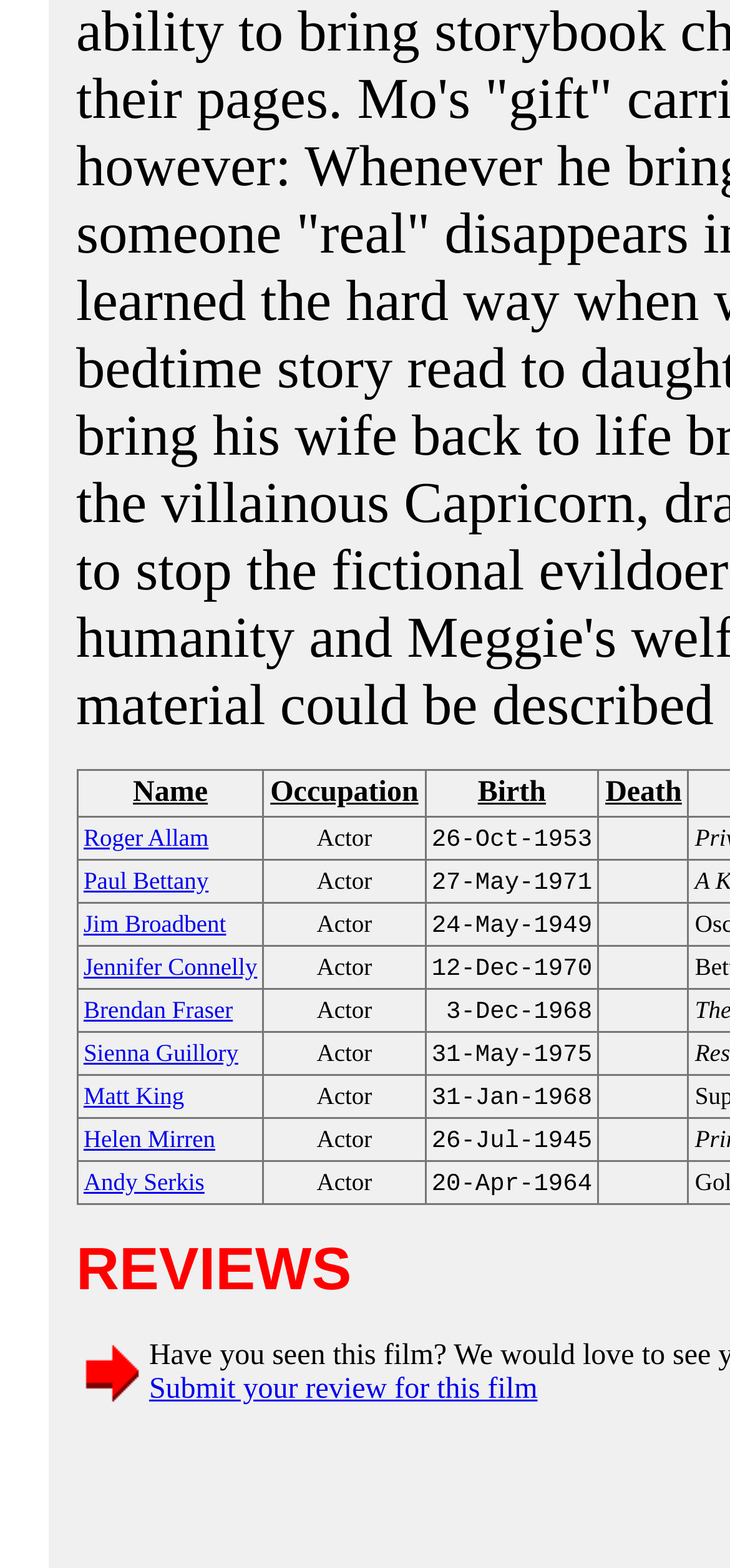Carefully examine the image and provide an in-depth answer to the question: How many actors are listed on this page?

I counted the number of grid cells containing actor names, which are Roger Allam, Paul Bettany, Jim Broadbent, Jennifer Connelly, Brendan Fraser, Sienna Guillory, Matt King, Helen Mirren, and Andy Serkis.